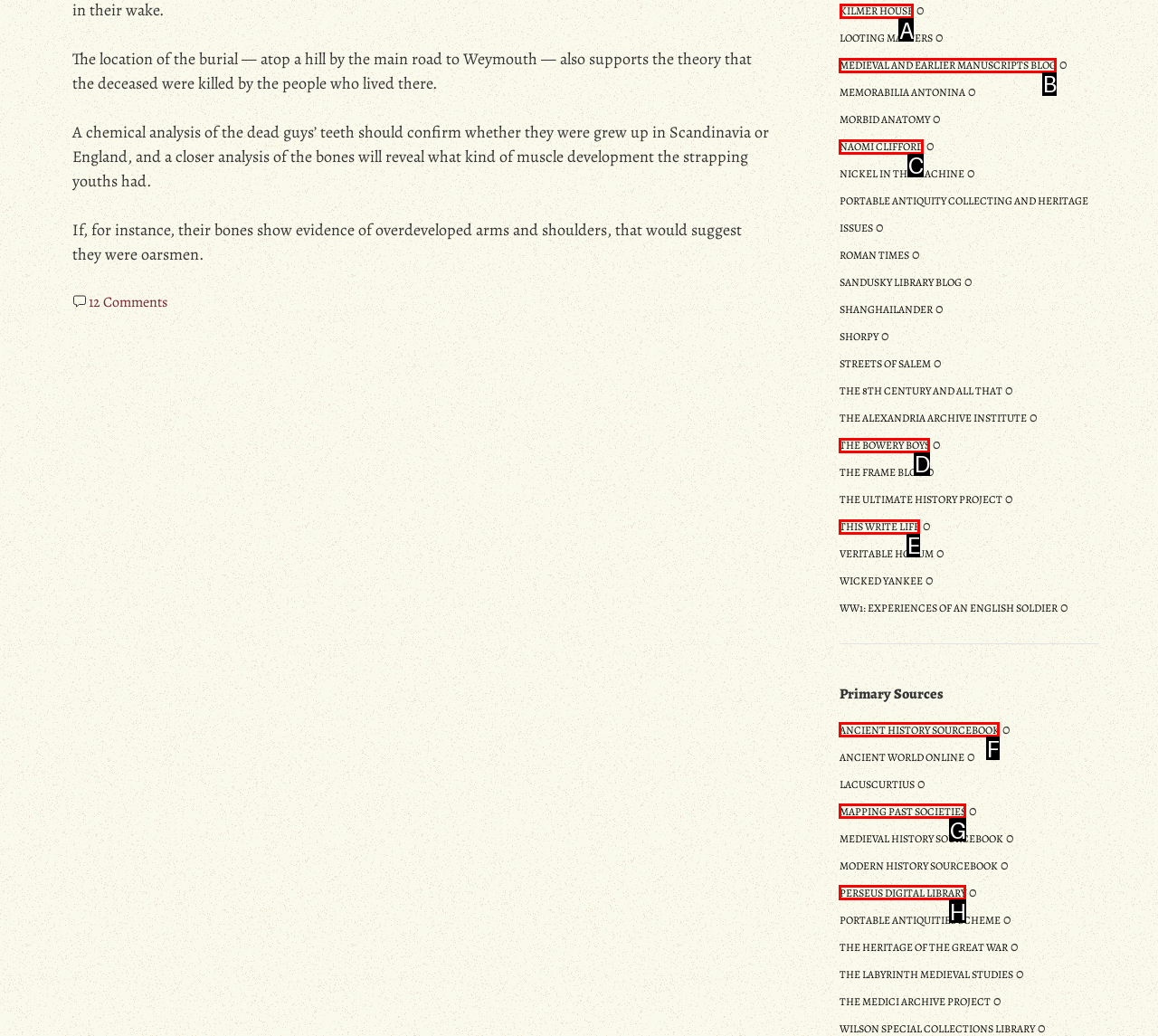Select the HTML element to finish the task: Visit the 'KILMER HOUSE' website Reply with the letter of the correct option.

A